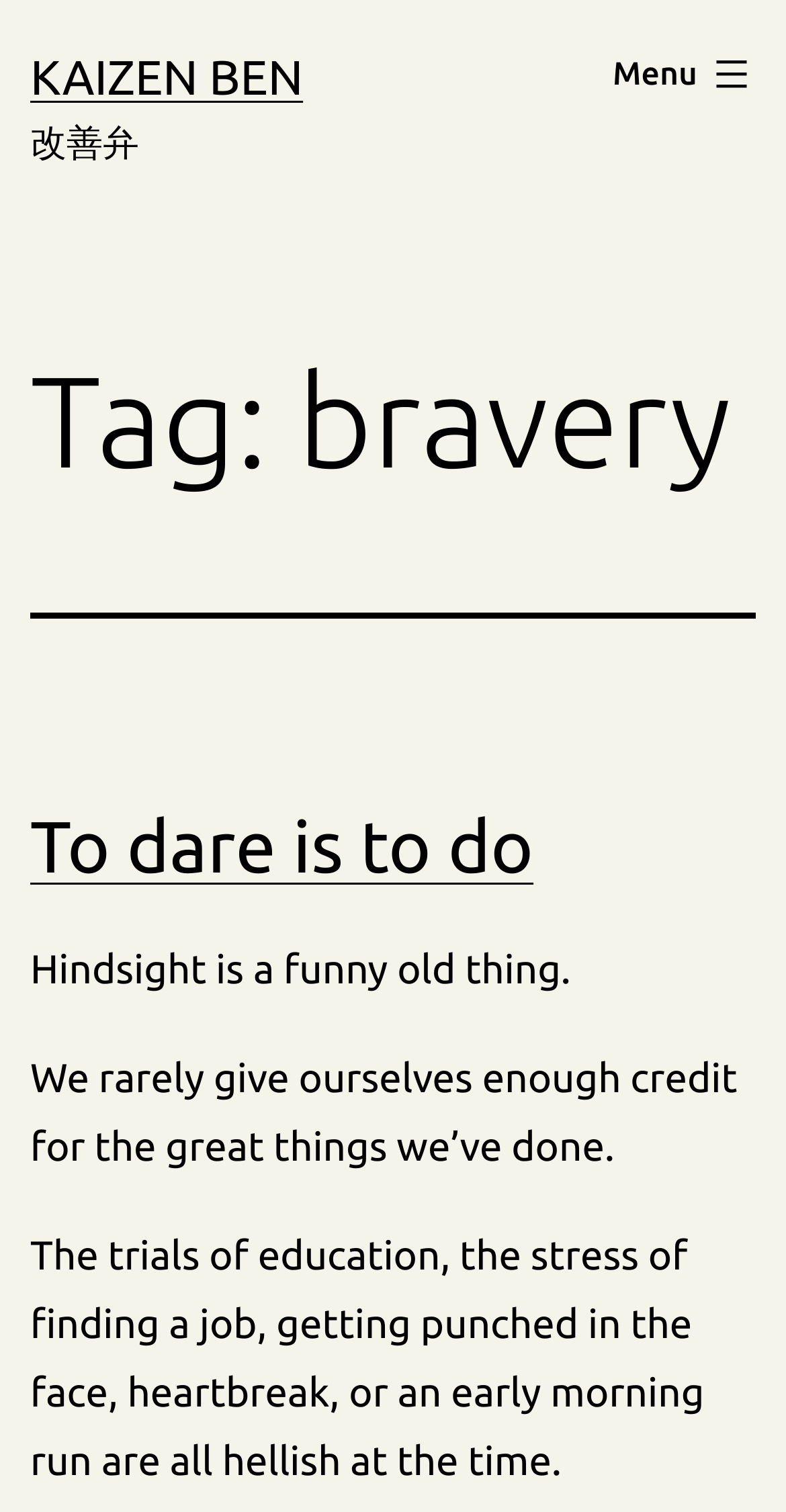Answer this question in one word or a short phrase: What is the name of the blog?

Kaizen Ben